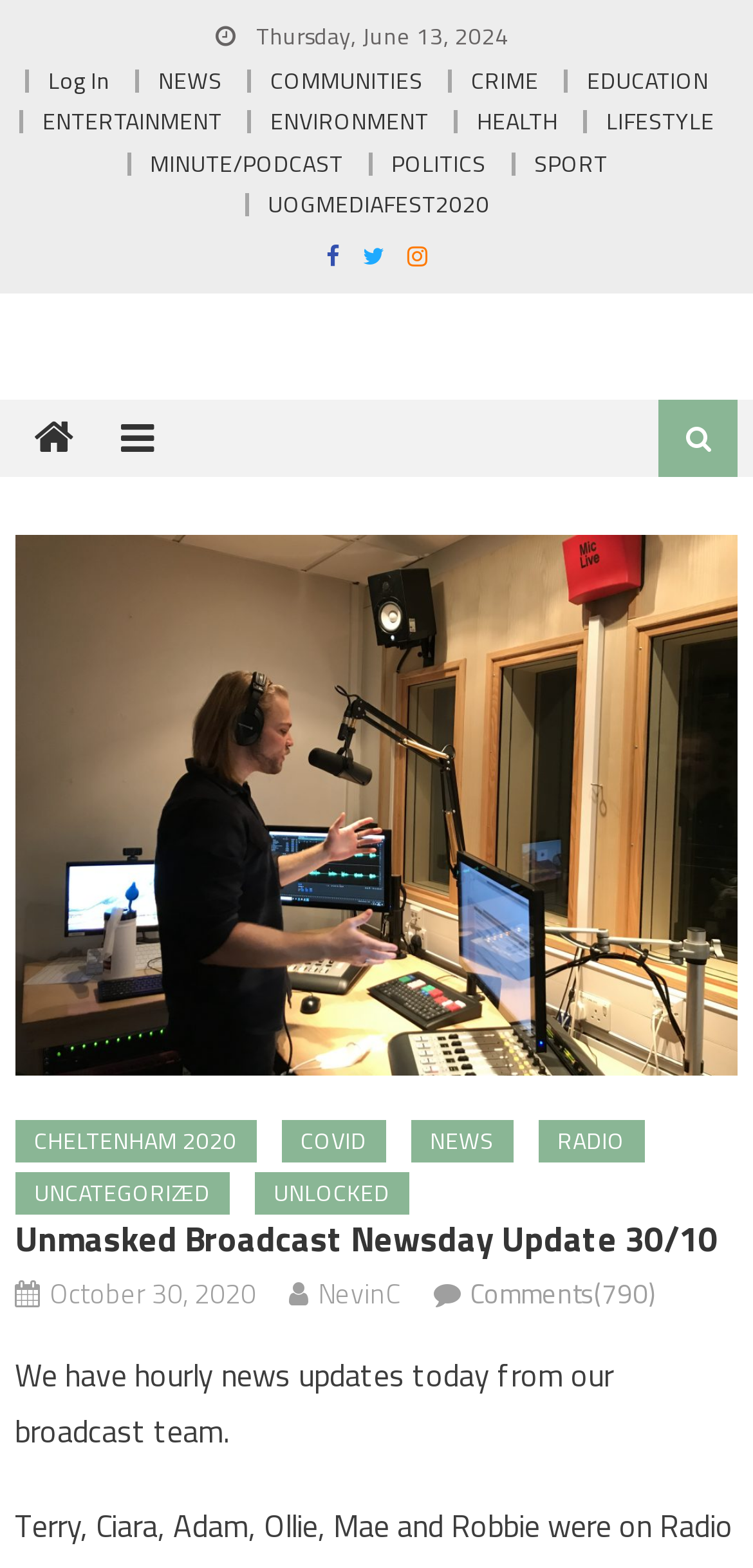Can you identify and provide the main heading of the webpage?

Unmasked Broadcast Newsday Update 30/10